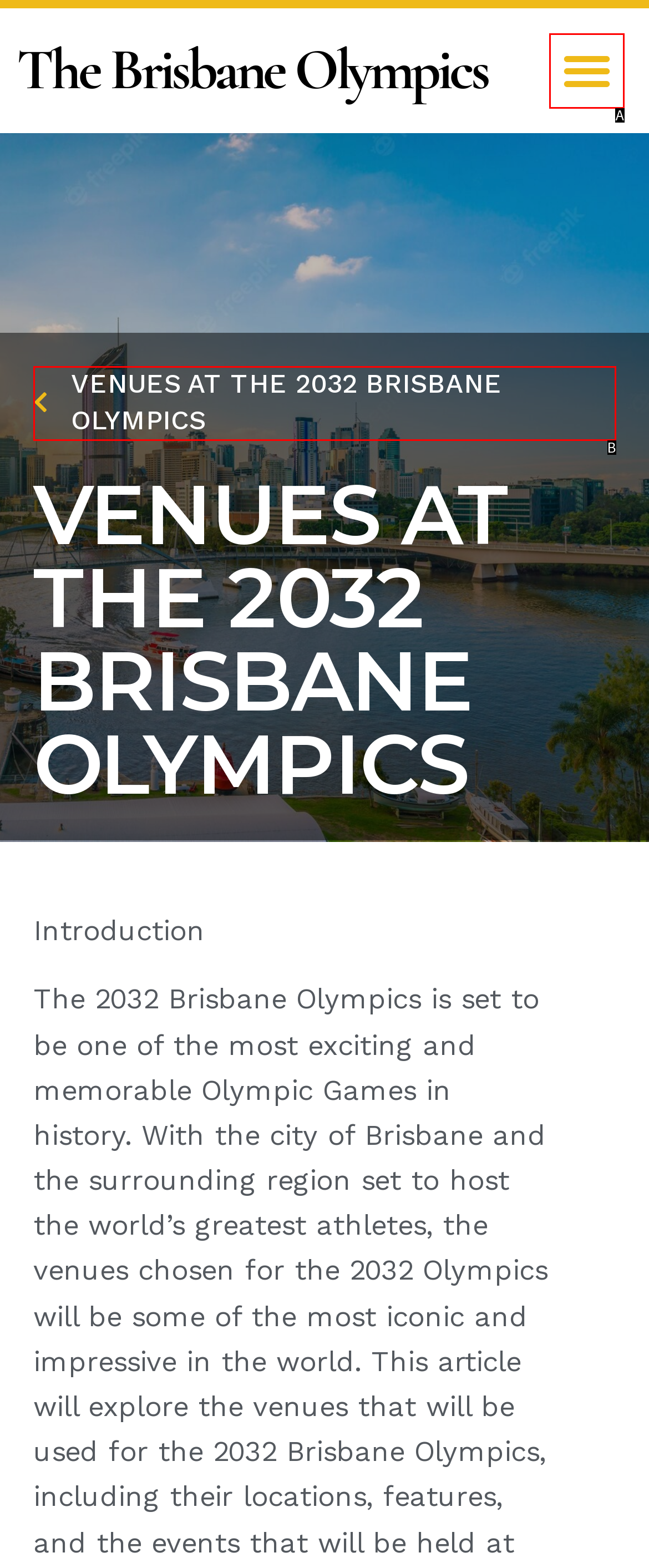Find the HTML element that matches the description provided: Menu
Answer using the corresponding option letter.

A